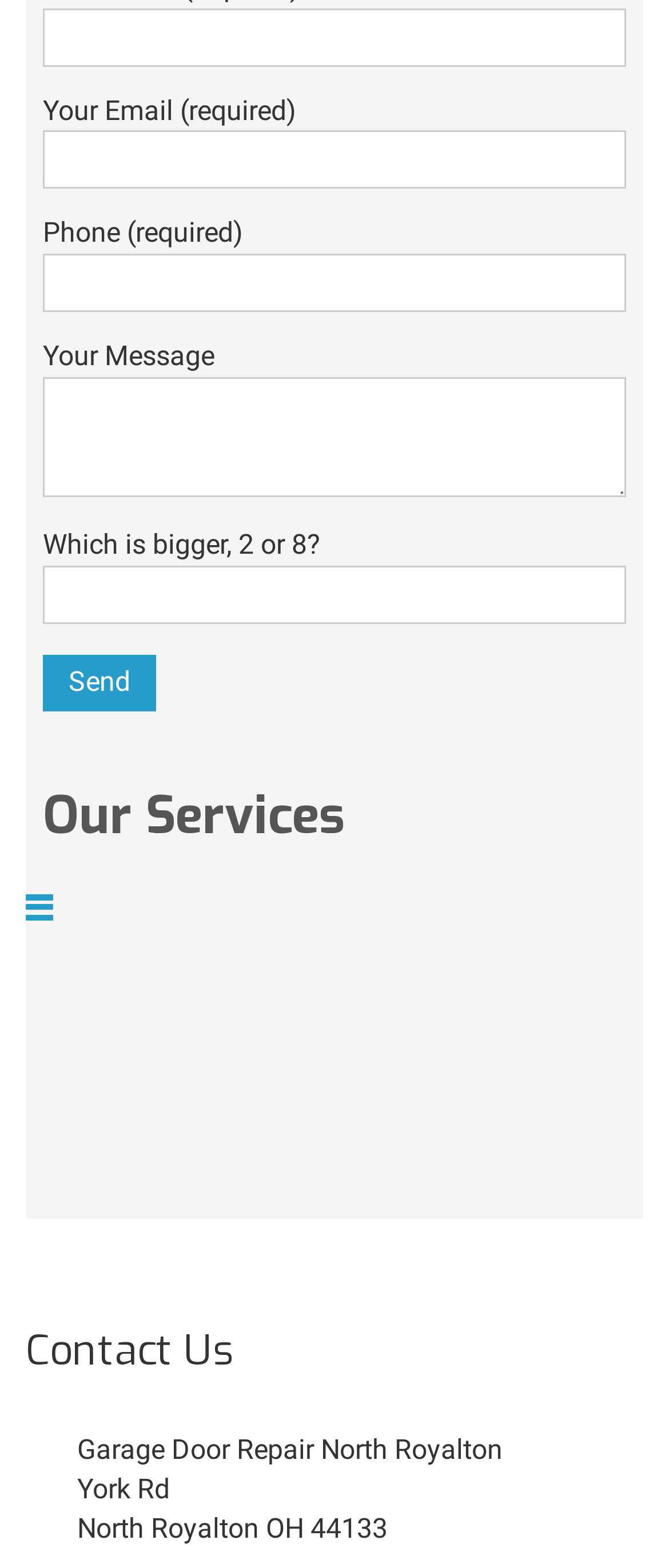Based on the image, please elaborate on the answer to the following question:
What is the purpose of the form?

I inferred the purpose of the form by looking at the input fields and the button at the bottom. The fields are for 'Your Name', 'Your Email', 'Phone', and 'Your Message', which suggests that the form is for contacting the company. The button is labeled 'Send', which further supports this conclusion.